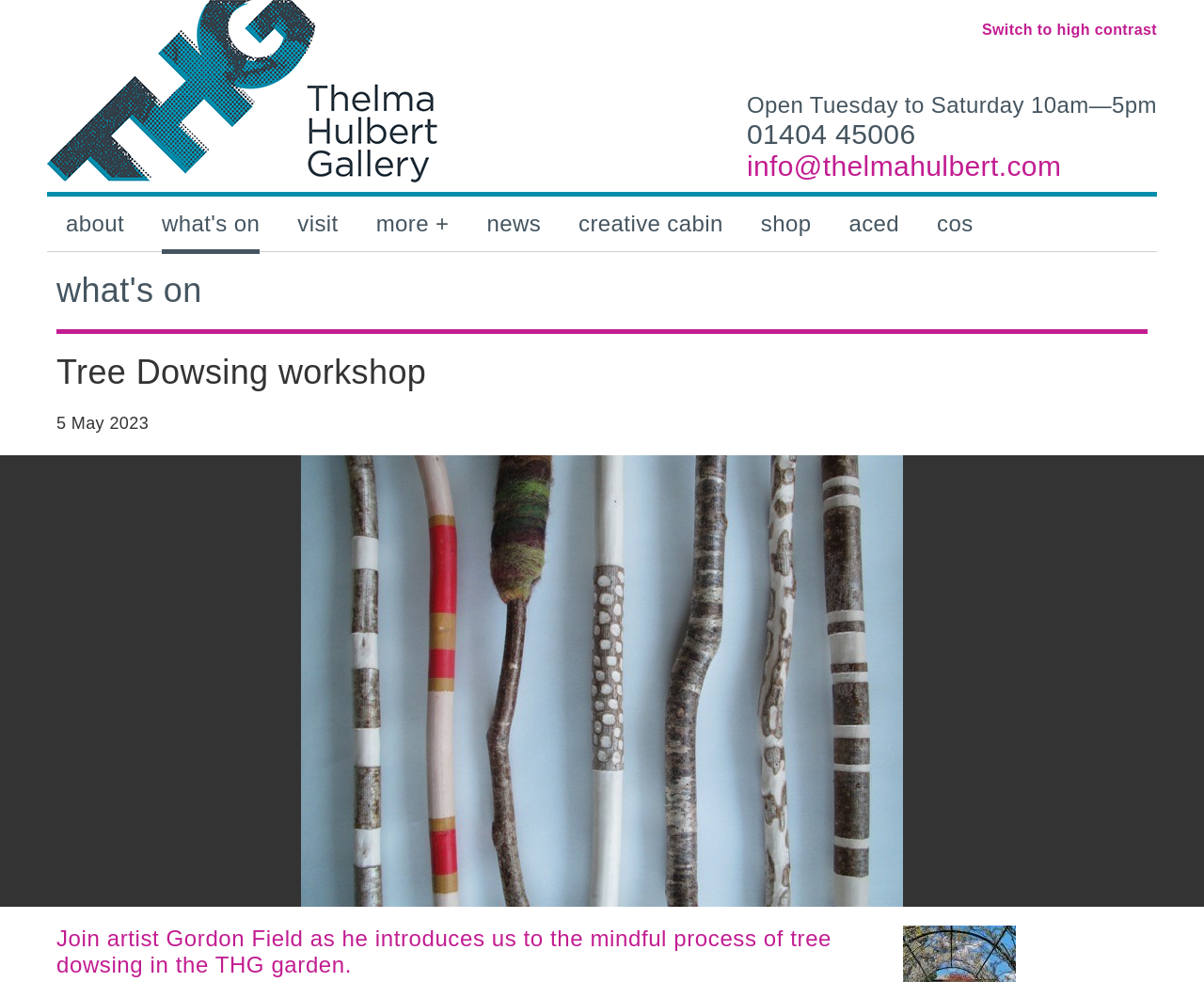Determine the bounding box coordinates for the HTML element mentioned in the following description: "Planning, Environment & Land Compensation". The coordinates should be a list of four floats ranging from 0 to 1, represented as [left, top, right, bottom].

None